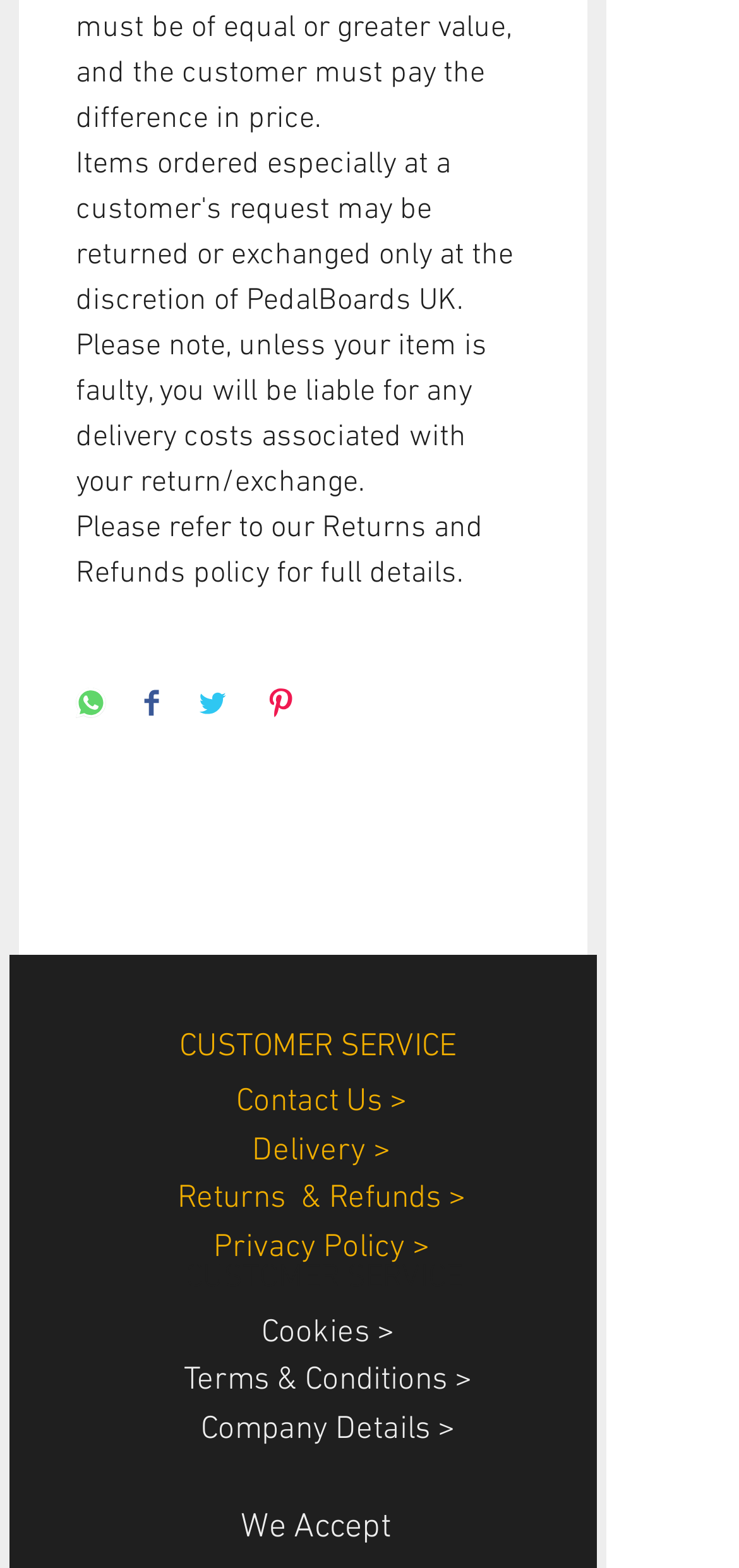Please determine the bounding box coordinates of the element's region to click in order to carry out the following instruction: "Share on WhatsApp". The coordinates should be four float numbers between 0 and 1, i.e., [left, top, right, bottom].

[0.103, 0.439, 0.144, 0.462]